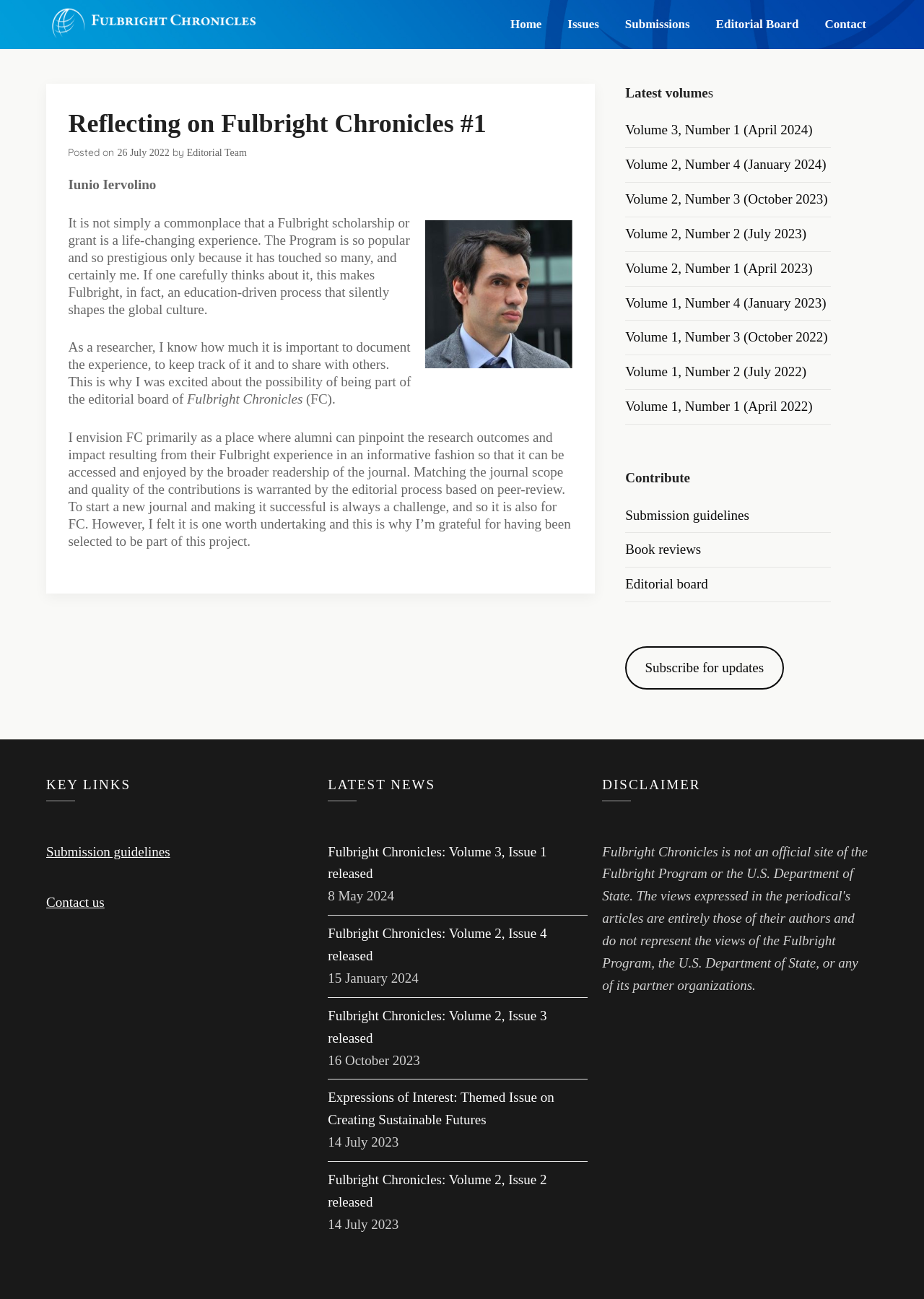What is the date of the latest news?
Based on the visual information, provide a detailed and comprehensive answer.

The latest news is listed in the 'LATEST NEWS' section. The most recent news item is 'Fulbright Chronicles: Volume 3, Issue 1 released', which has a date of '8 May 2024'.